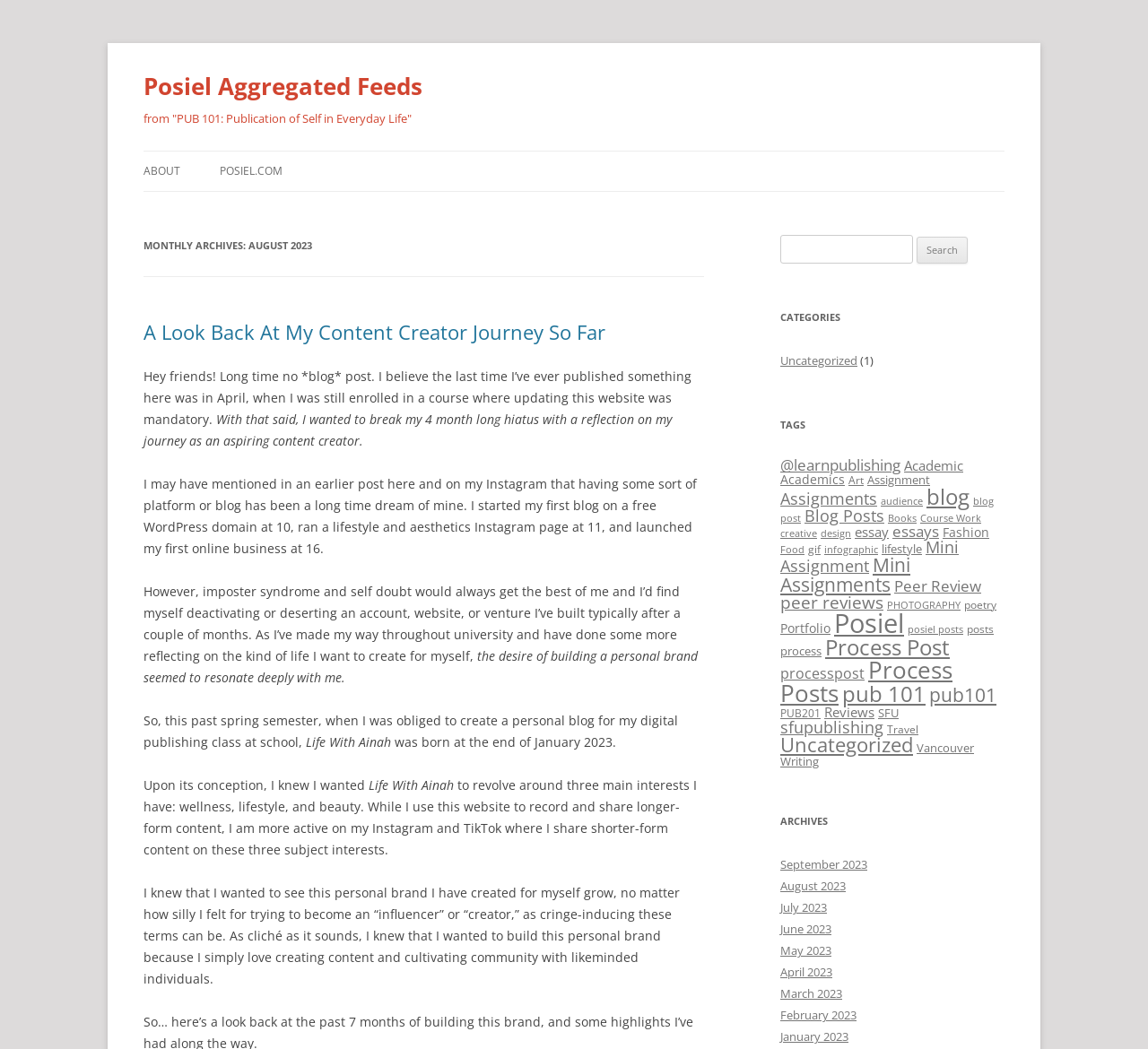What is the current month being displayed in the 'ARCHIVES' section?
Ensure your answer is thorough and detailed.

The current month being displayed in the 'ARCHIVES' section can be found in the link element with the text 'August 2023'. This element is located in the 'ARCHIVES' section of the webpage.